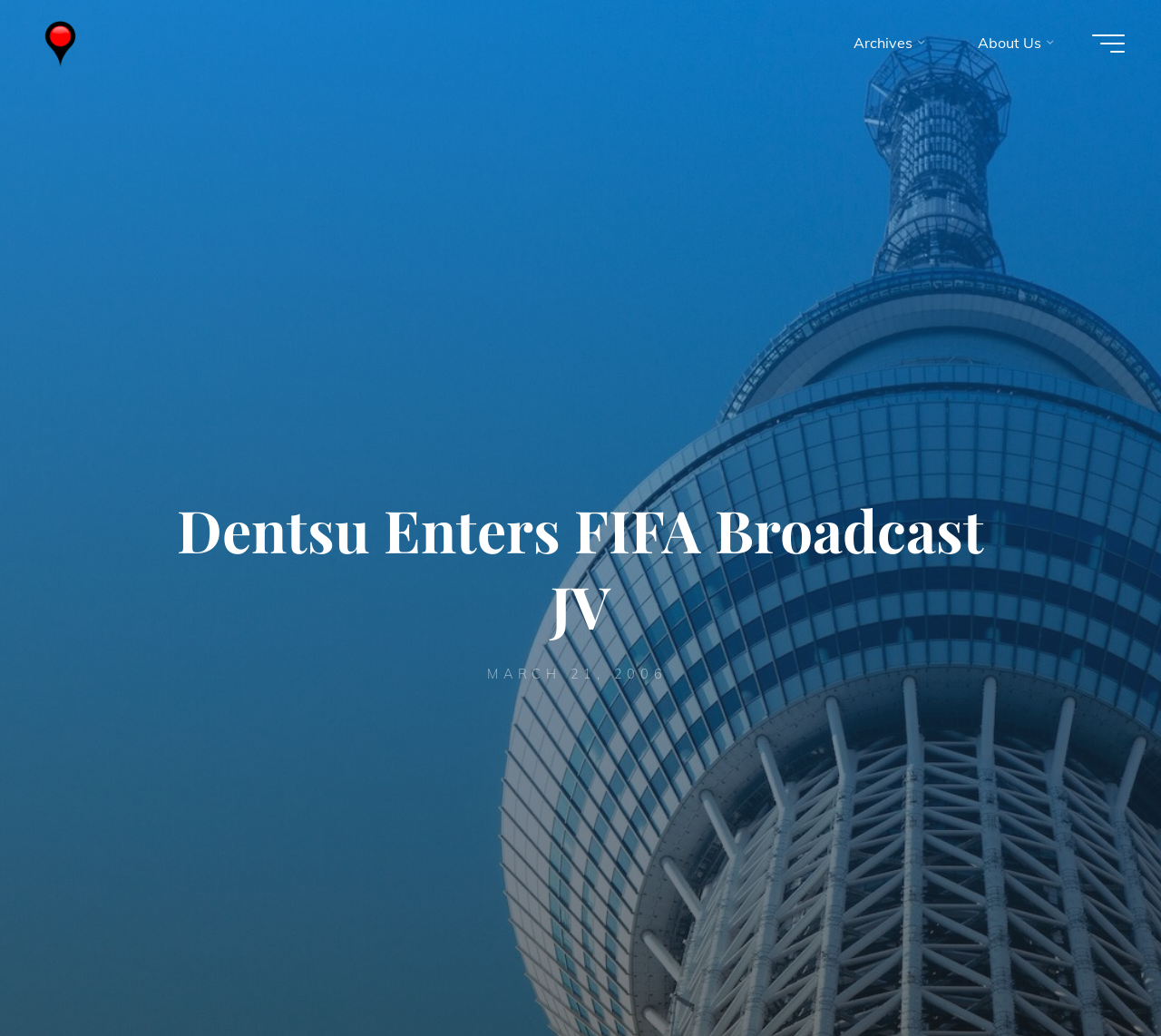Give a detailed account of the webpage's layout and content.

The webpage is about Dentsu entering a FIFA broadcast joint venture, with a focus on the recent press release regarding the distribution of Asian broadcast rights for the 2010 and 2014 FIFA events.

At the top left of the page, there is a link and an image, both labeled "Wireless Watch Japan". Another link with the same label is located to the right of these elements. 

On the top right side of the page, there is a button labeled "Main menu". Next to it, there is a navigation menu labeled "Top Menu", which contains a static text element labeled "Archives" and a link labeled "About Us" with an icon.

Below the top navigation menu, the main content of the page is a news article with the title "Dentsu Enters FIFA Broadcast JV" in a prominent position. The article is accompanied by a timestamp, "MARCH 21, 2006", which is located below the title.